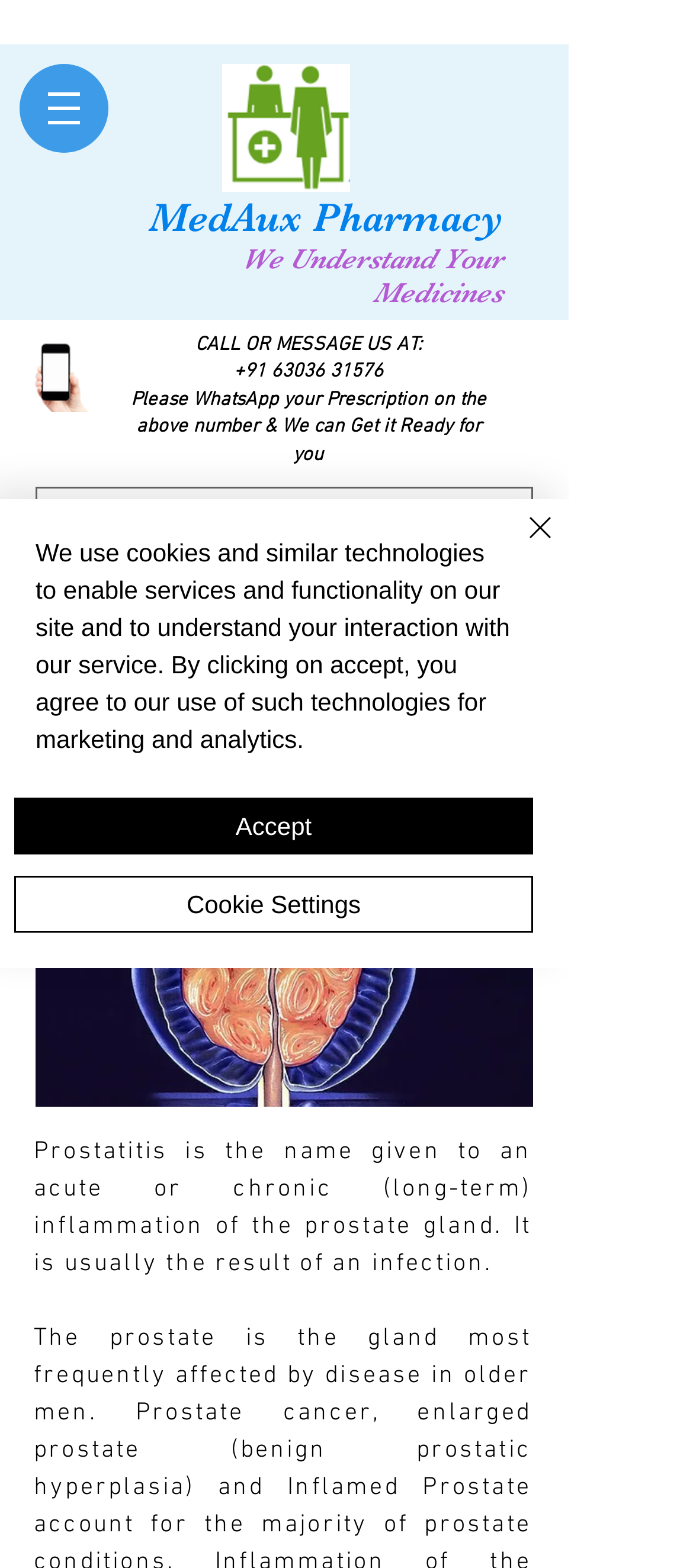What can be done with a prescription?
Based on the image, give a concise answer in the form of a single word or short phrase.

Get it ready